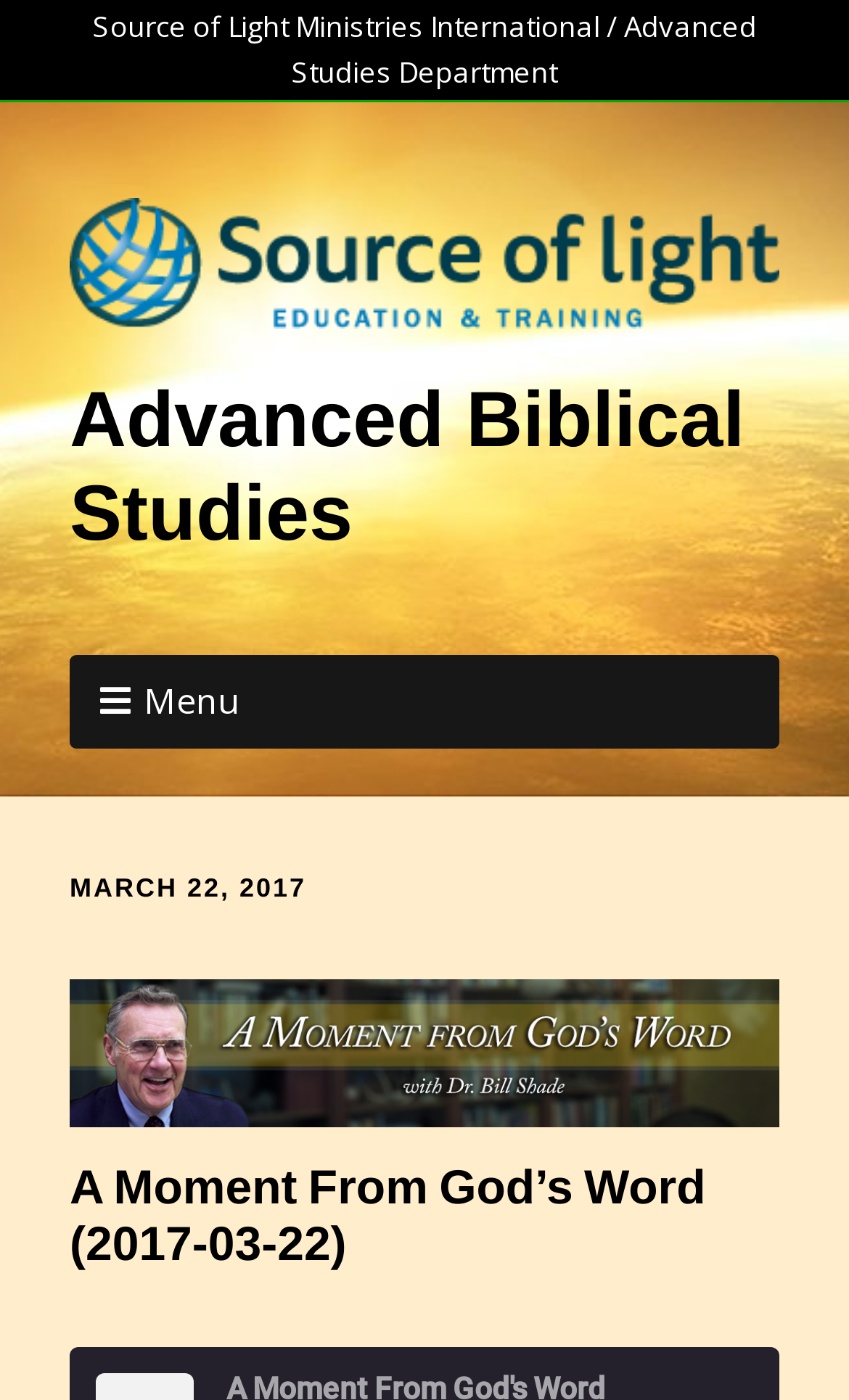What is the name of the ministry?
From the image, respond with a single word or phrase.

Source of Light Ministries International